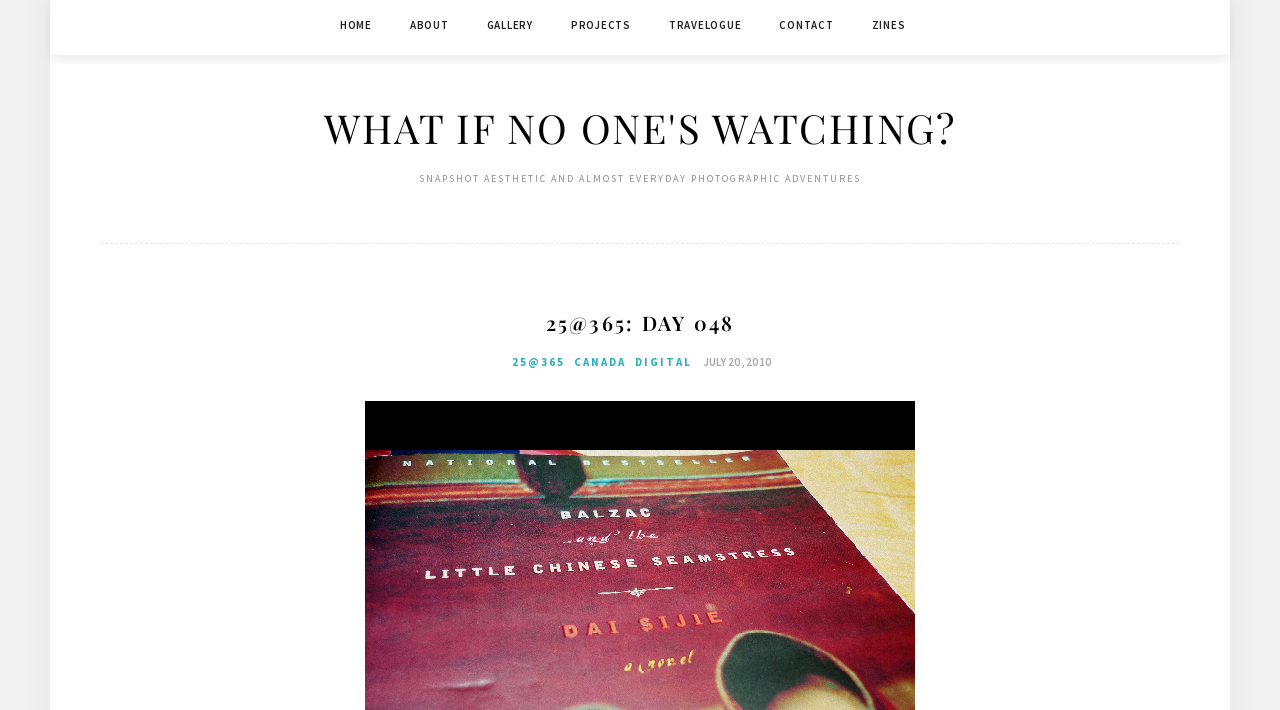Find the bounding box coordinates of the area that needs to be clicked in order to achieve the following instruction: "Click the WATER SOFTENERS link". The coordinates should be specified as four float numbers between 0 and 1, i.e., [left, top, right, bottom].

None